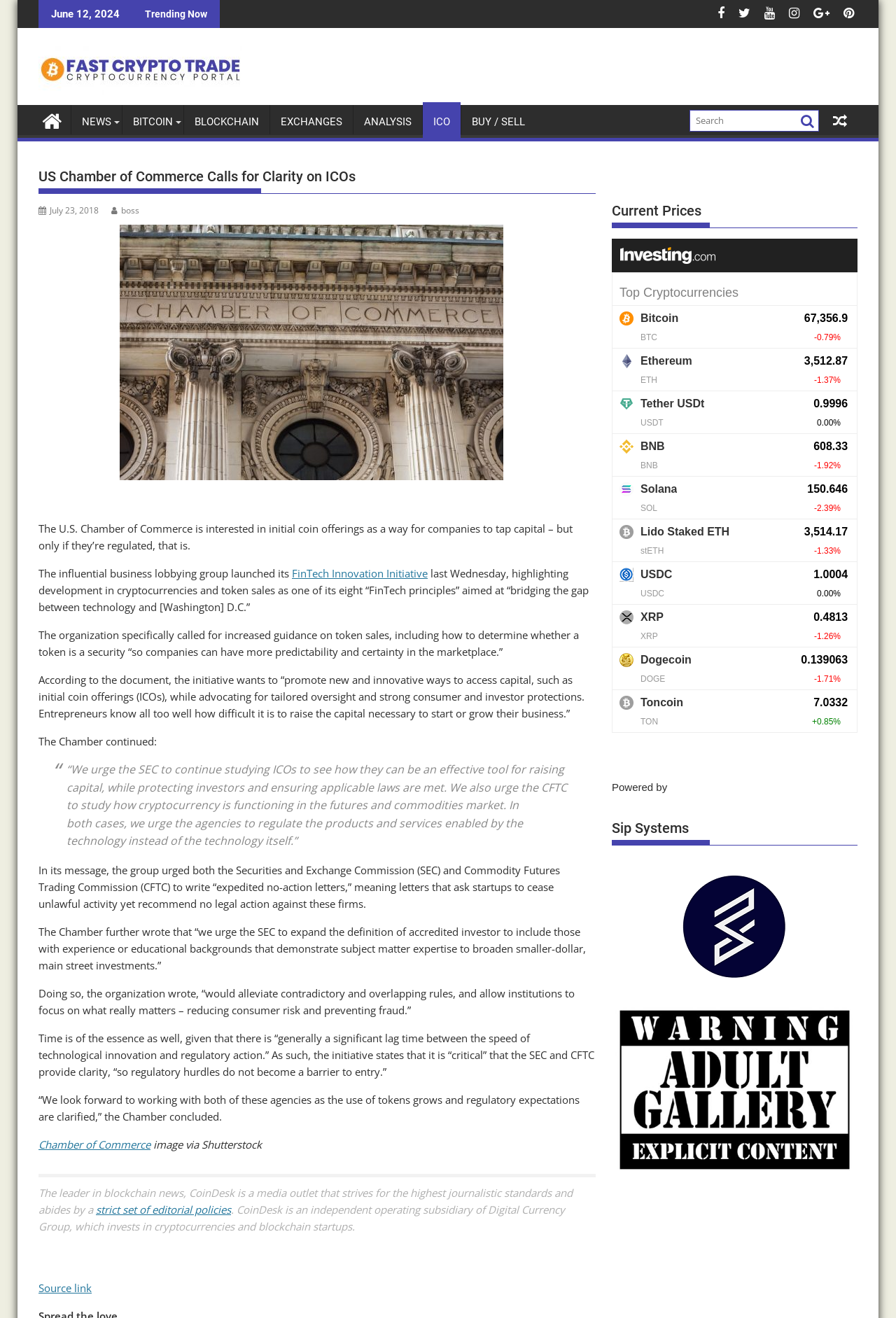For the following element description, predict the bounding box coordinates in the format (top-left x, top-left y, bottom-right x, bottom-right y). All values should be floating point numbers between 0 and 1. Description: Terms of Use

None